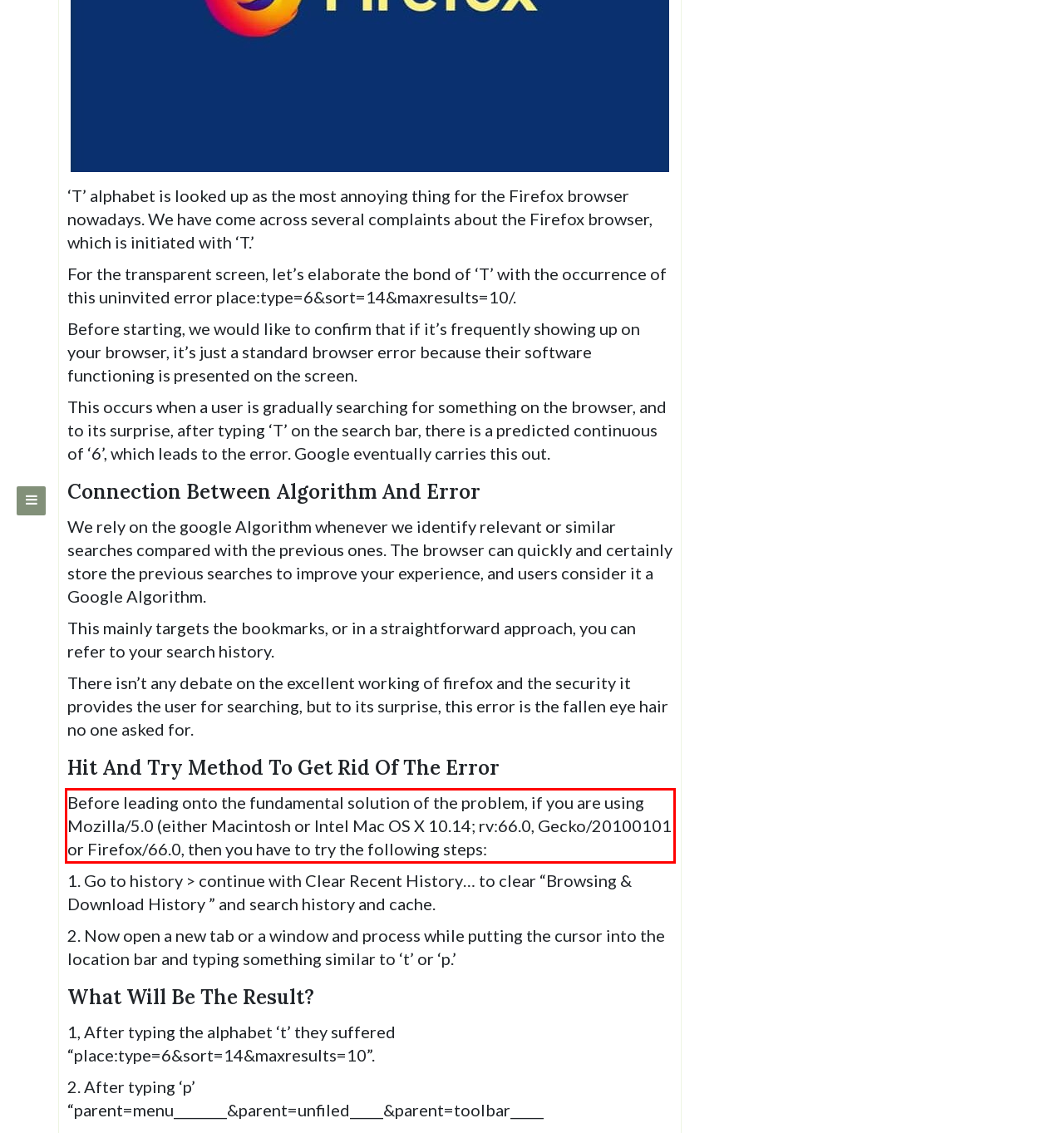From the screenshot of the webpage, locate the red bounding box and extract the text contained within that area.

Before leading onto the fundamental solution of the problem, if you are using Mozilla/5.0 (either Macintosh or Intel Mac OS X 10.14; rv:66.0, Gecko/20100101 or Firefox/66.0, then you have to try the following steps: